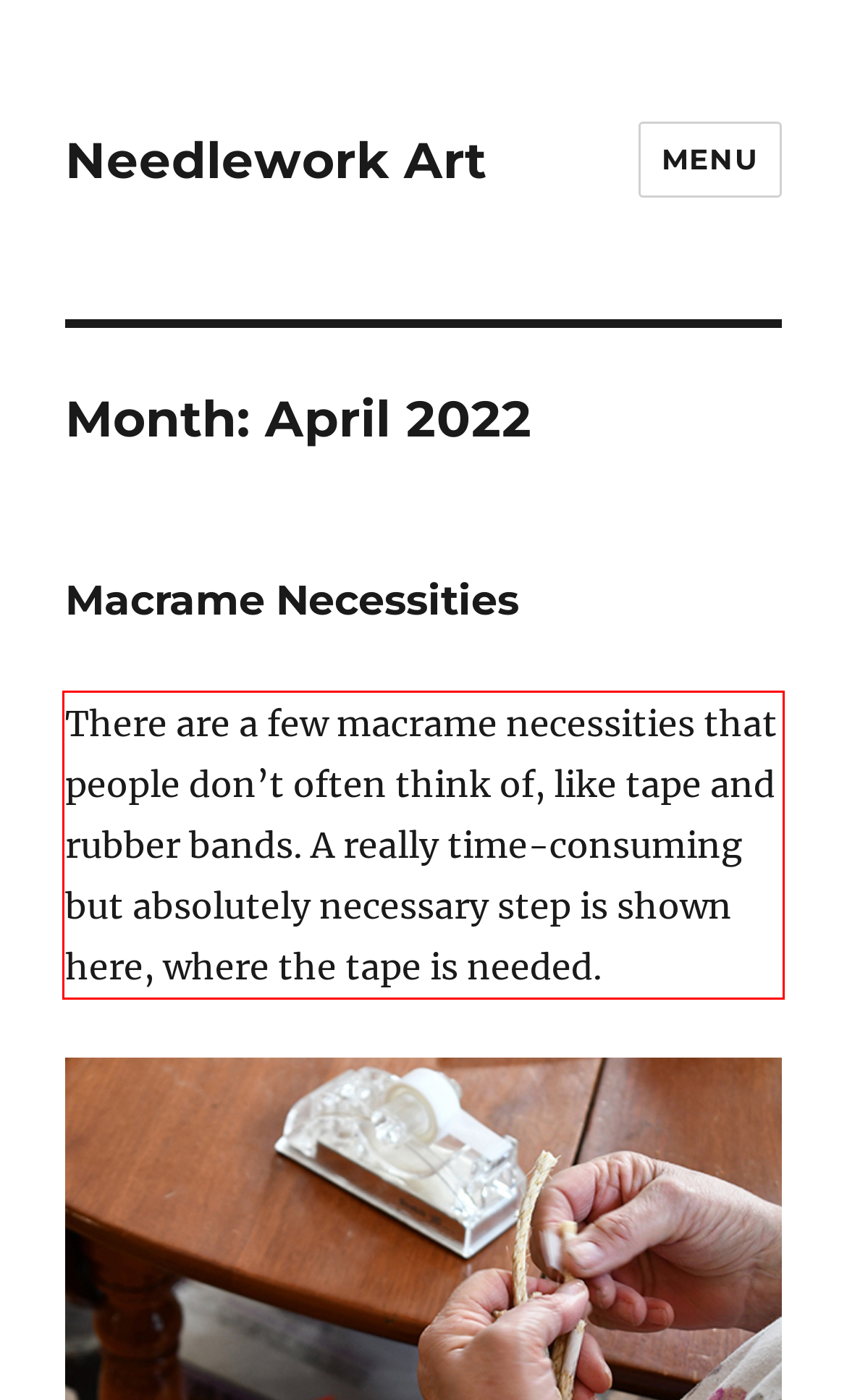Please analyze the provided webpage screenshot and perform OCR to extract the text content from the red rectangle bounding box.

There are a few macrame necessities that people don’t often think of, like tape and rubber bands. A really time-consuming but absolutely necessary step is shown here, where the tape is needed.